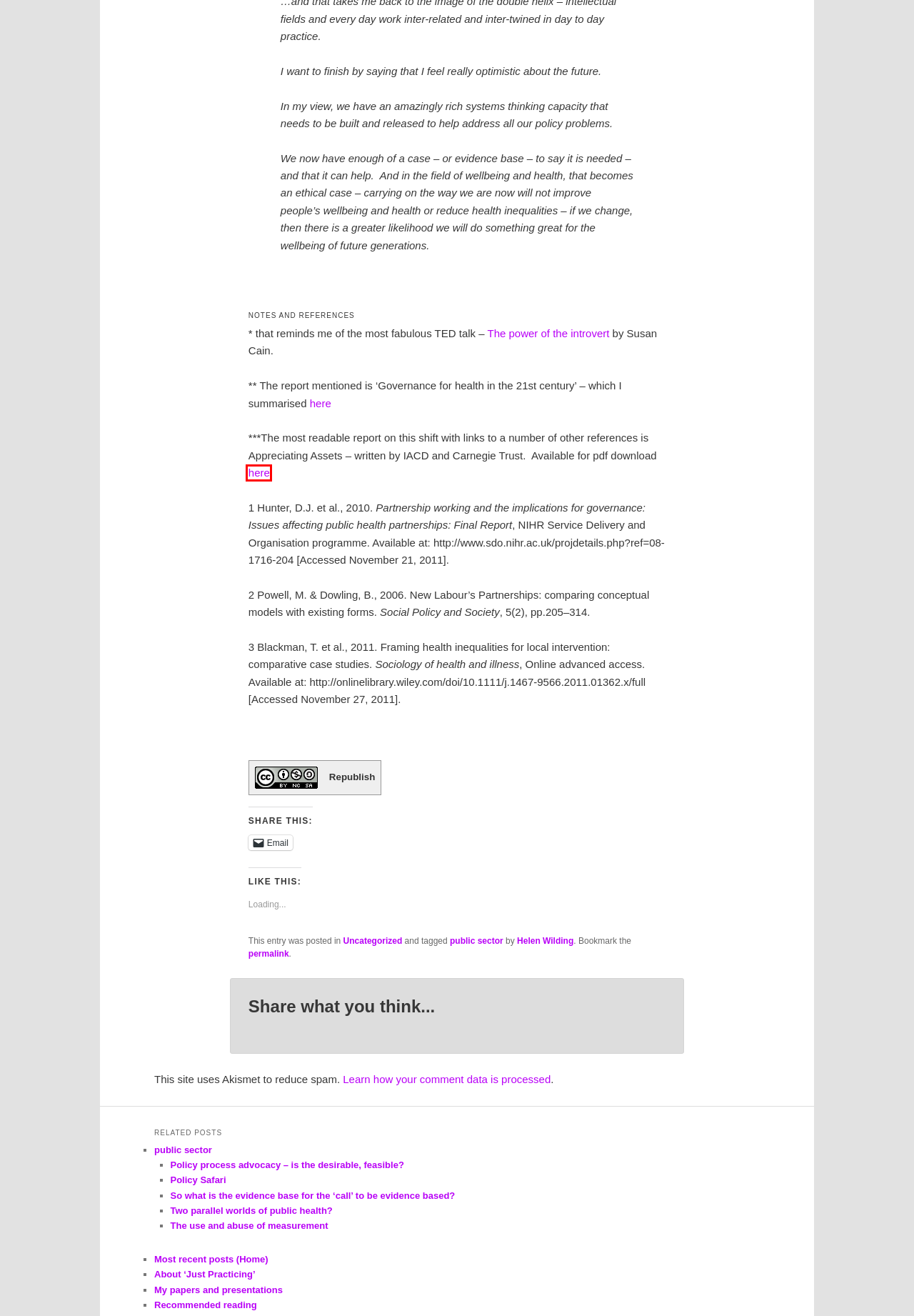You have been given a screenshot of a webpage with a red bounding box around a UI element. Select the most appropriate webpage description for the new webpage that appears after clicking the element within the red bounding box. The choices are:
A. Uncategorized | Just Practicing
B. public sector | Just Practicing
C. Helen Wilding | Just Practicing
D. Governance for health in the 21st century | Just Practicing
E. Appreciating Assets - Carnegie UK Trust
F. Policy process advocacy – is the desirable, feasible? | Just Practicing
G. Privacy Policy – Akismet
H. So what is the evidence base for the ‘call’ to be evidence based? | Just Practicing

E